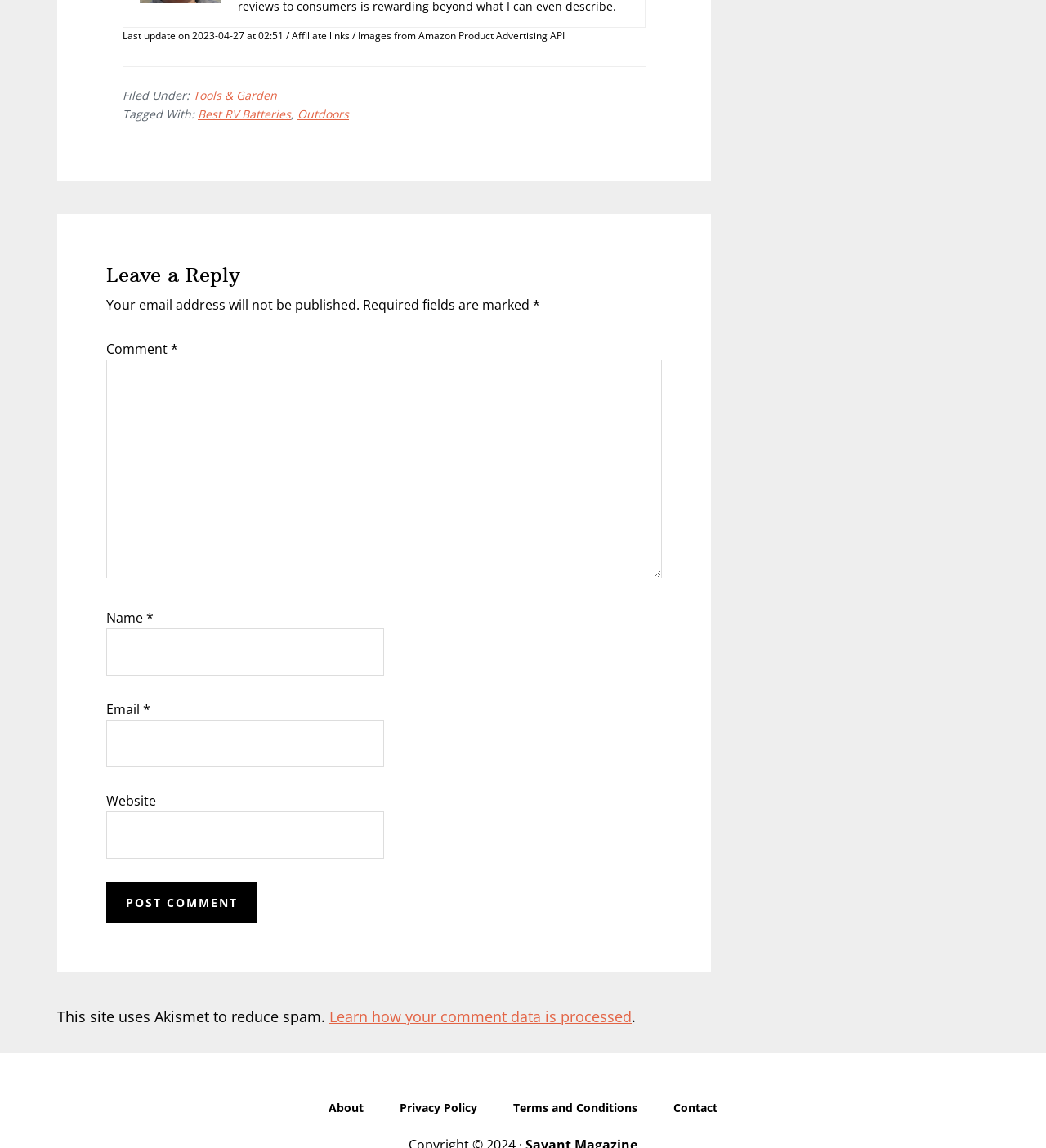Locate the bounding box coordinates of the item that should be clicked to fulfill the instruction: "Go to the About page".

[0.298, 0.96, 0.363, 0.977]